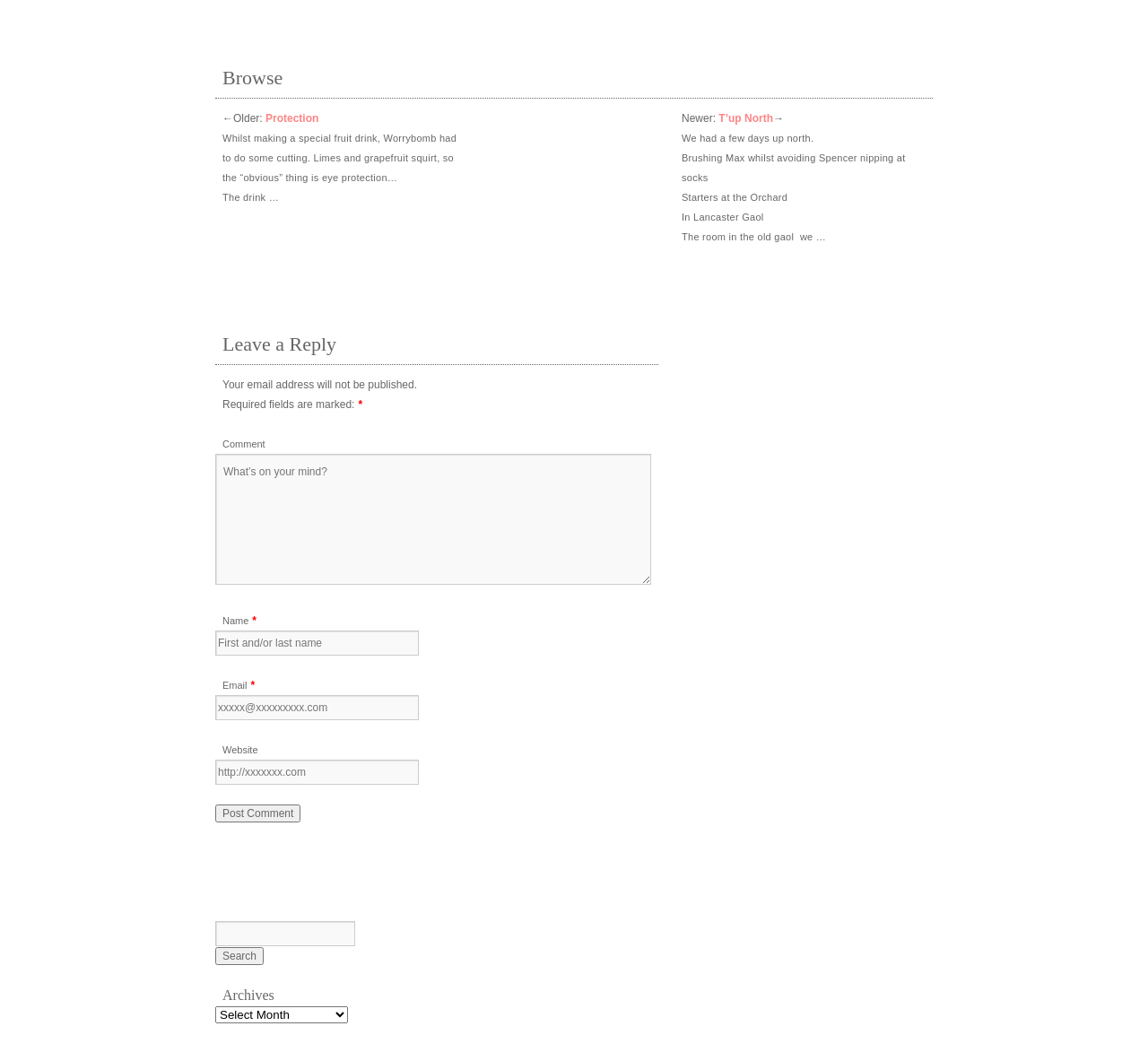What is the purpose of the text box below 'Email'?
Answer the question with a thorough and detailed explanation.

The purpose of the text box below 'Email' can be determined by looking at the context of the form, which is a comment form. The 'Email' label suggests that the text box is for entering an email address, which is a common field in comment forms.